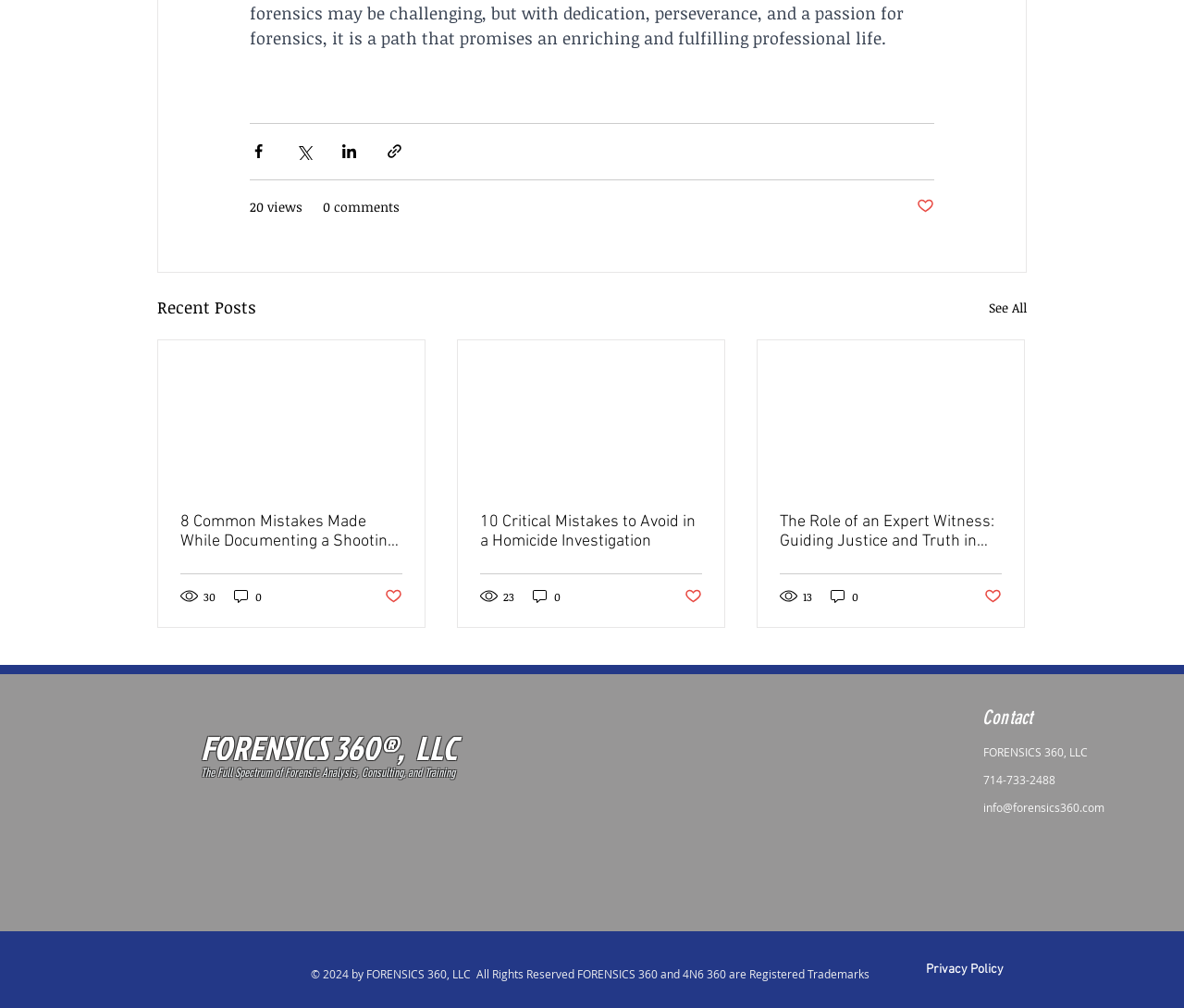Please identify the bounding box coordinates of the region to click in order to complete the given instruction: "Contact FORENSICS 360, LLC". The coordinates should be four float numbers between 0 and 1, i.e., [left, top, right, bottom].

[0.83, 0.683, 0.936, 0.733]